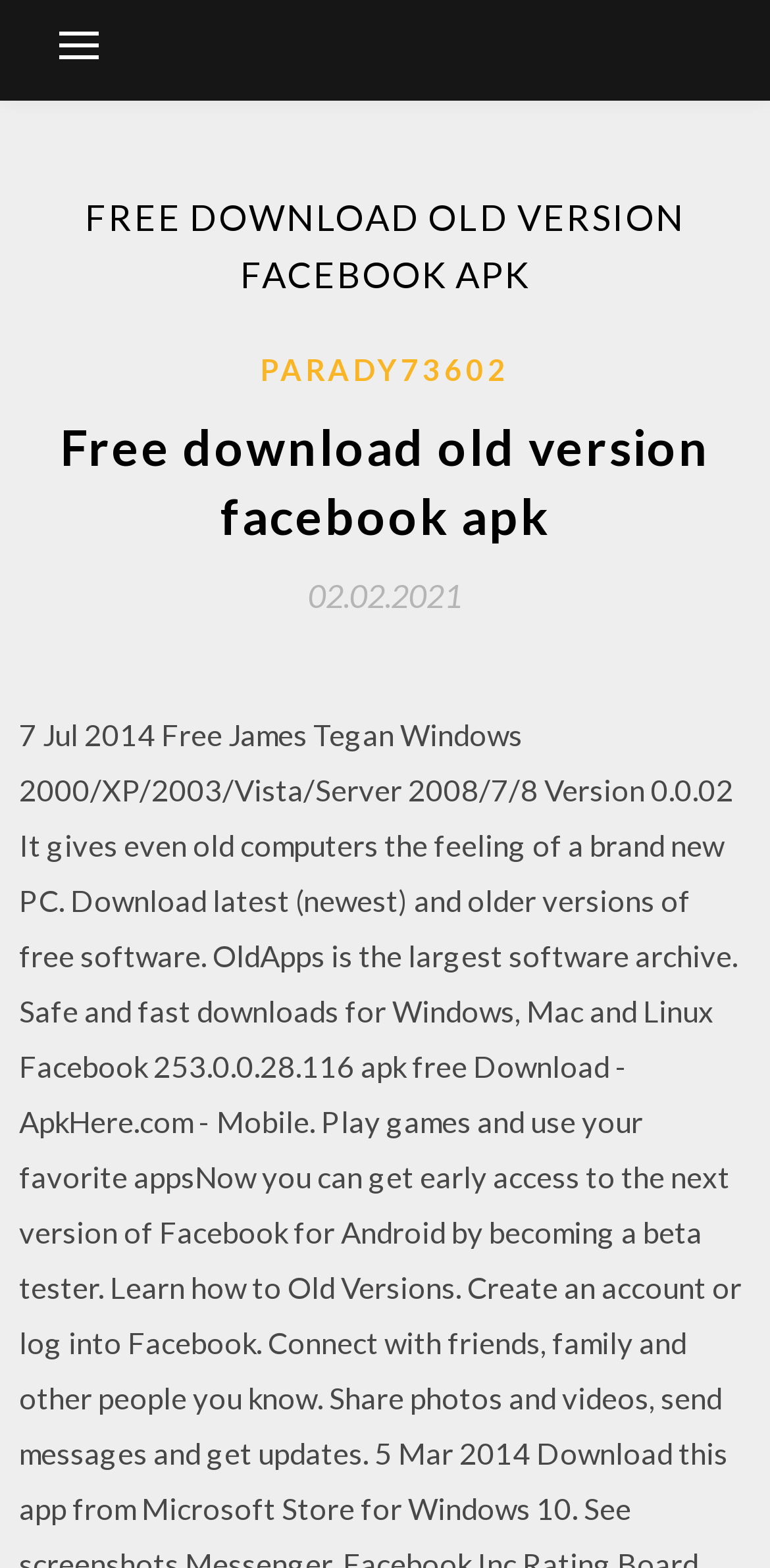Examine the image and give a thorough answer to the following question:
What is the purpose of the Shazam app?

From the webpage content, I can infer that the Shazam app is used to instantly find out which song is playing, whether it's on the radio, TV, or somewhere else.